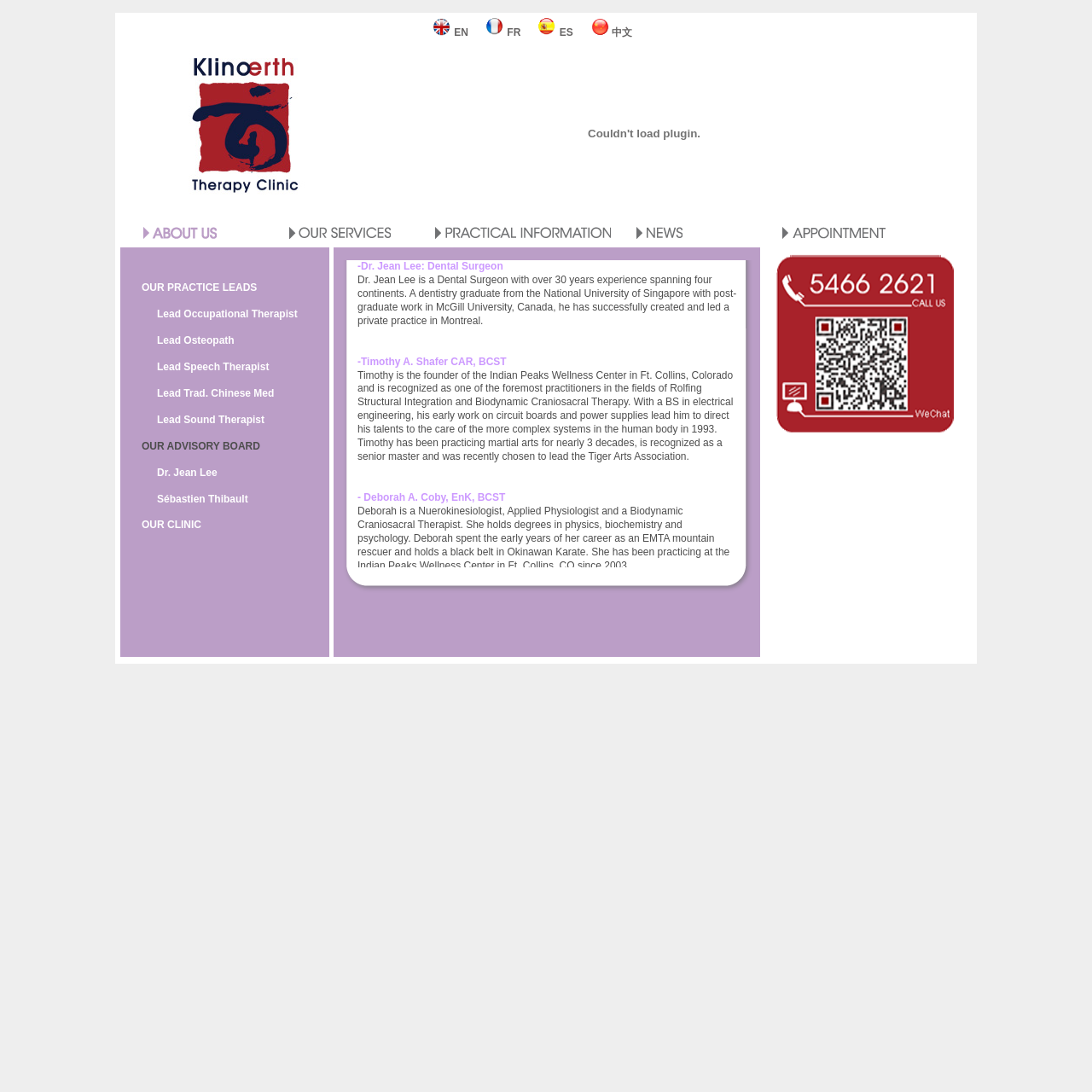Use a single word or phrase to answer the question: 
What is the profession of Dr. Jean Lee?

Dental Surgeon